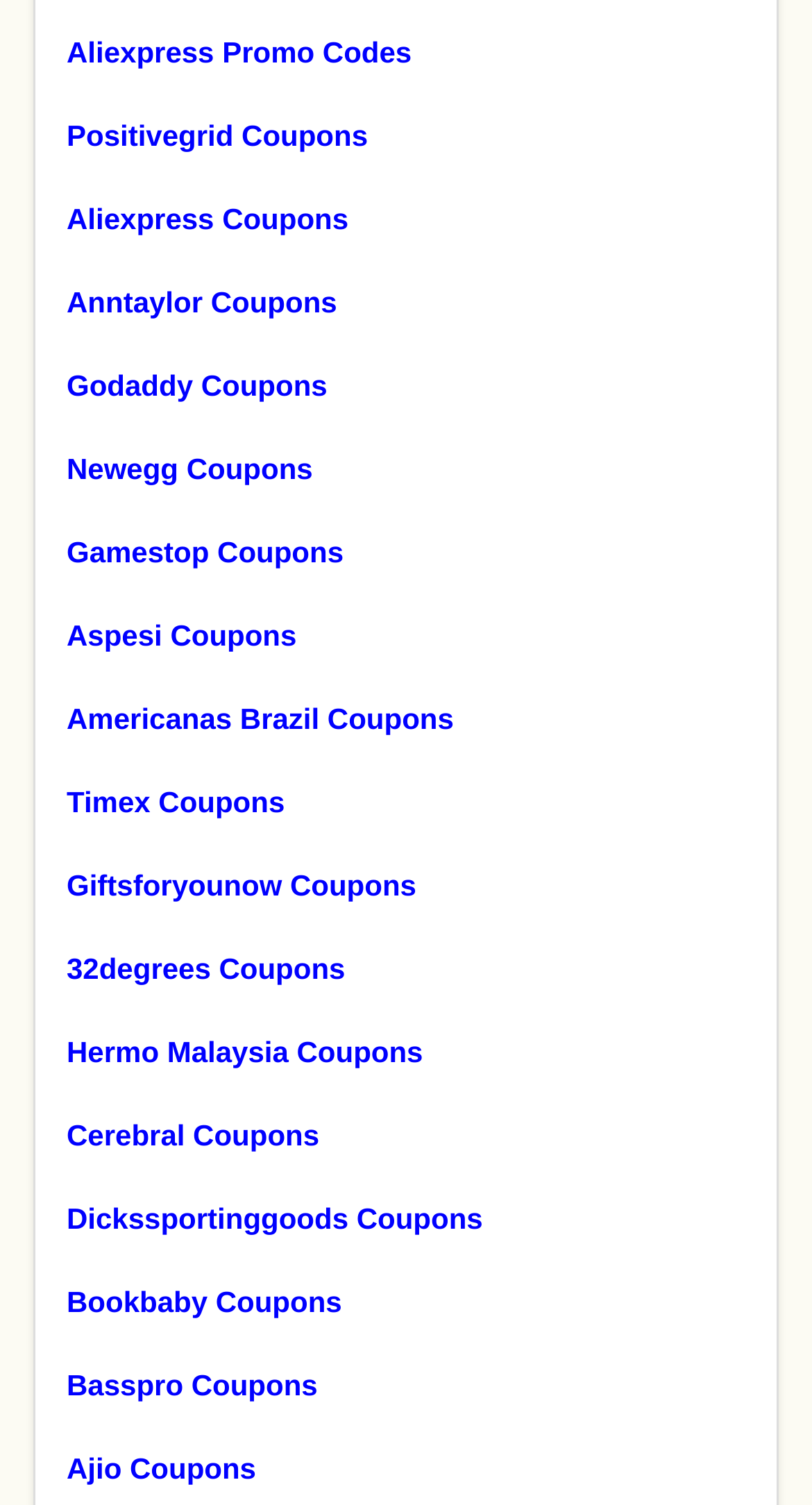Given the element description: "Anntaylor Coupons", predict the bounding box coordinates of the UI element it refers to, using four float numbers between 0 and 1, i.e., [left, top, right, bottom].

[0.082, 0.183, 0.918, 0.224]